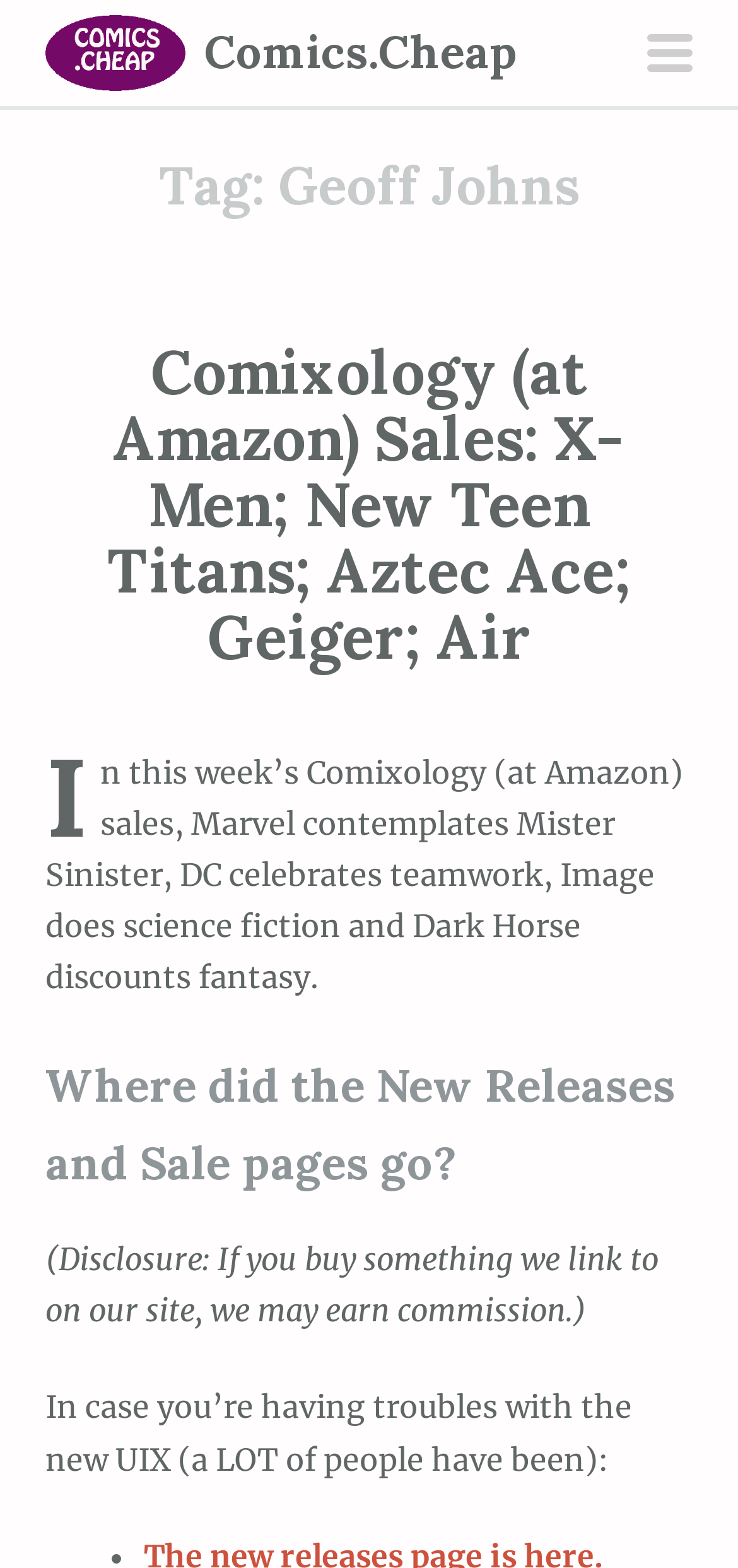Please reply to the following question using a single word or phrase: 
What is the issue with the new UIX?

Many people have troubles with it